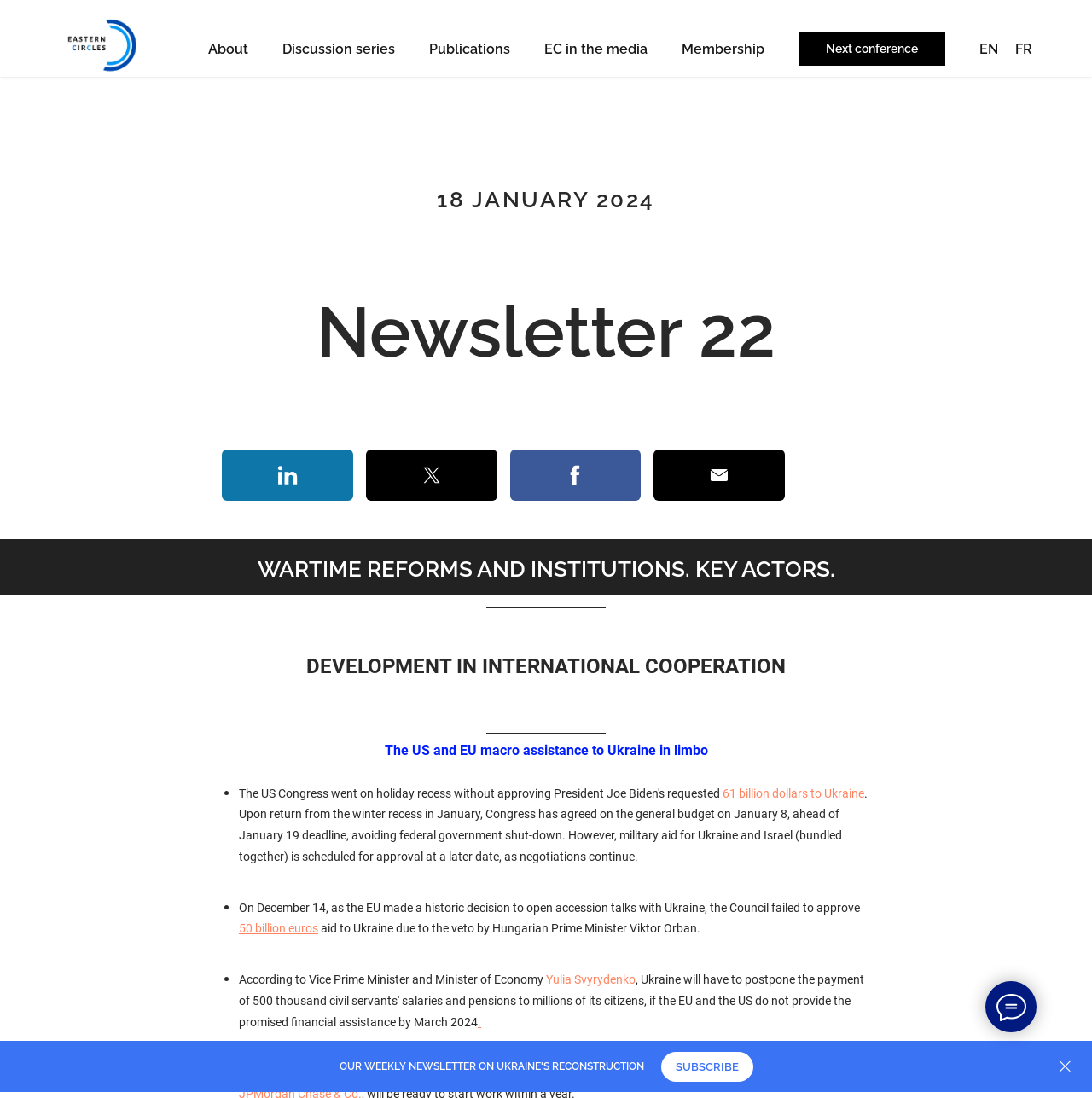Could you indicate the bounding box coordinates of the region to click in order to complete this instruction: "Learn more about Yulia Svyrydenko".

[0.5, 0.886, 0.582, 0.898]